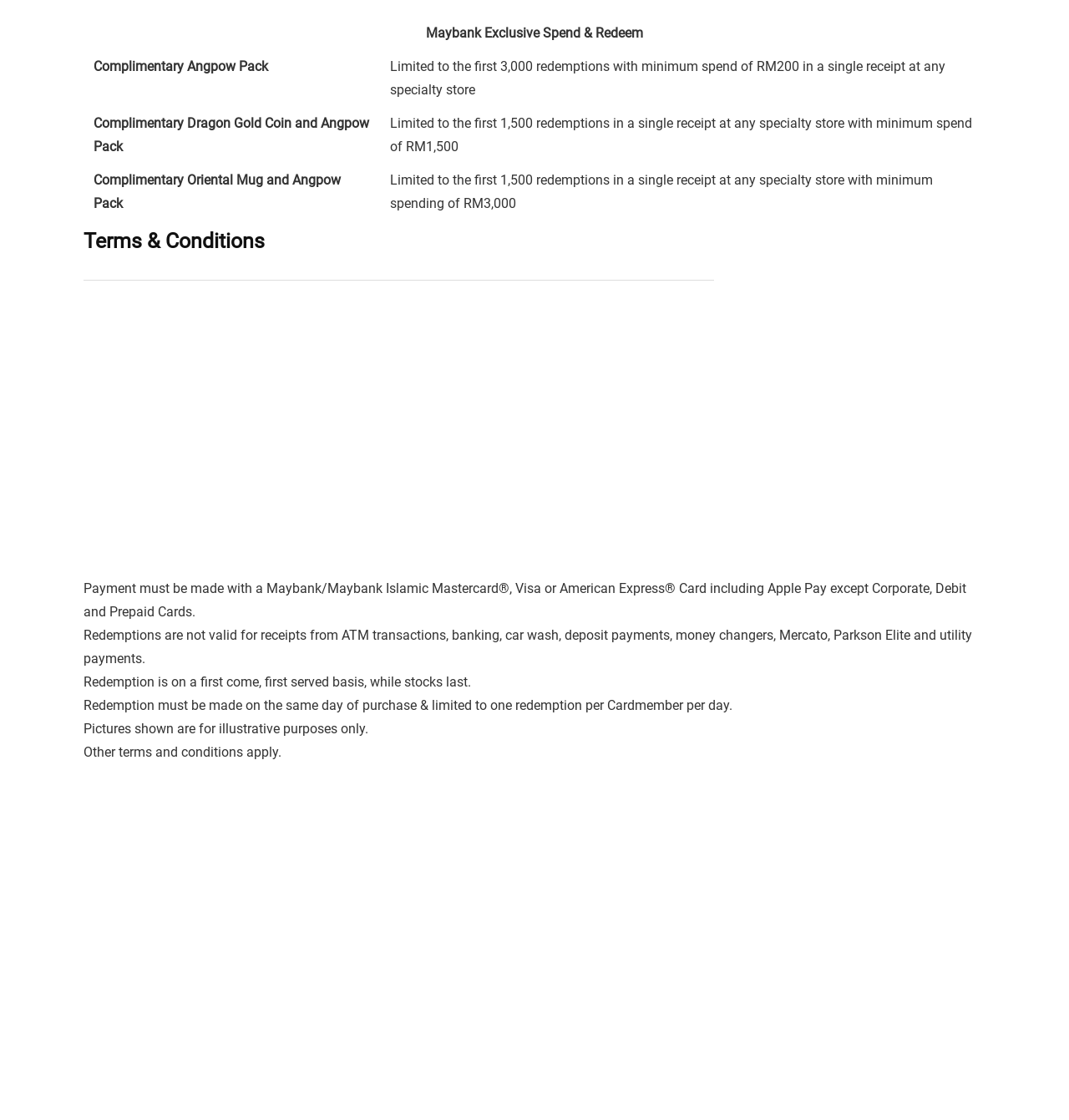Can I submit my own post on this website?
Examine the webpage screenshot and provide an in-depth answer to the question.

The webpage has a link at the bottom that says 'Submit Post', which suggests that users can submit their own posts or promotions to be featured on the website.